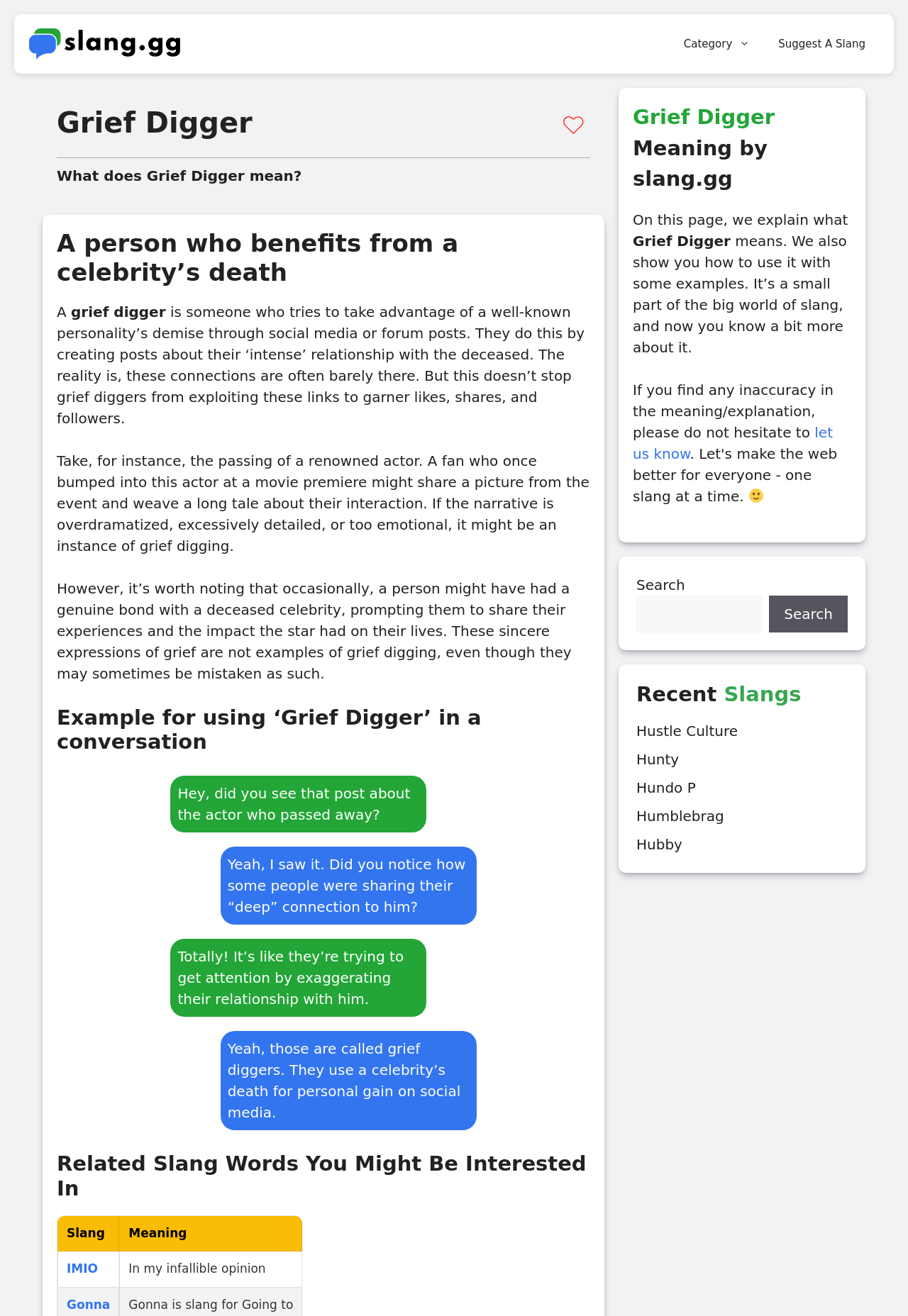What is the category of the slang term 'Grief Digger'?
Give a single word or phrase as your answer by examining the image.

Slang